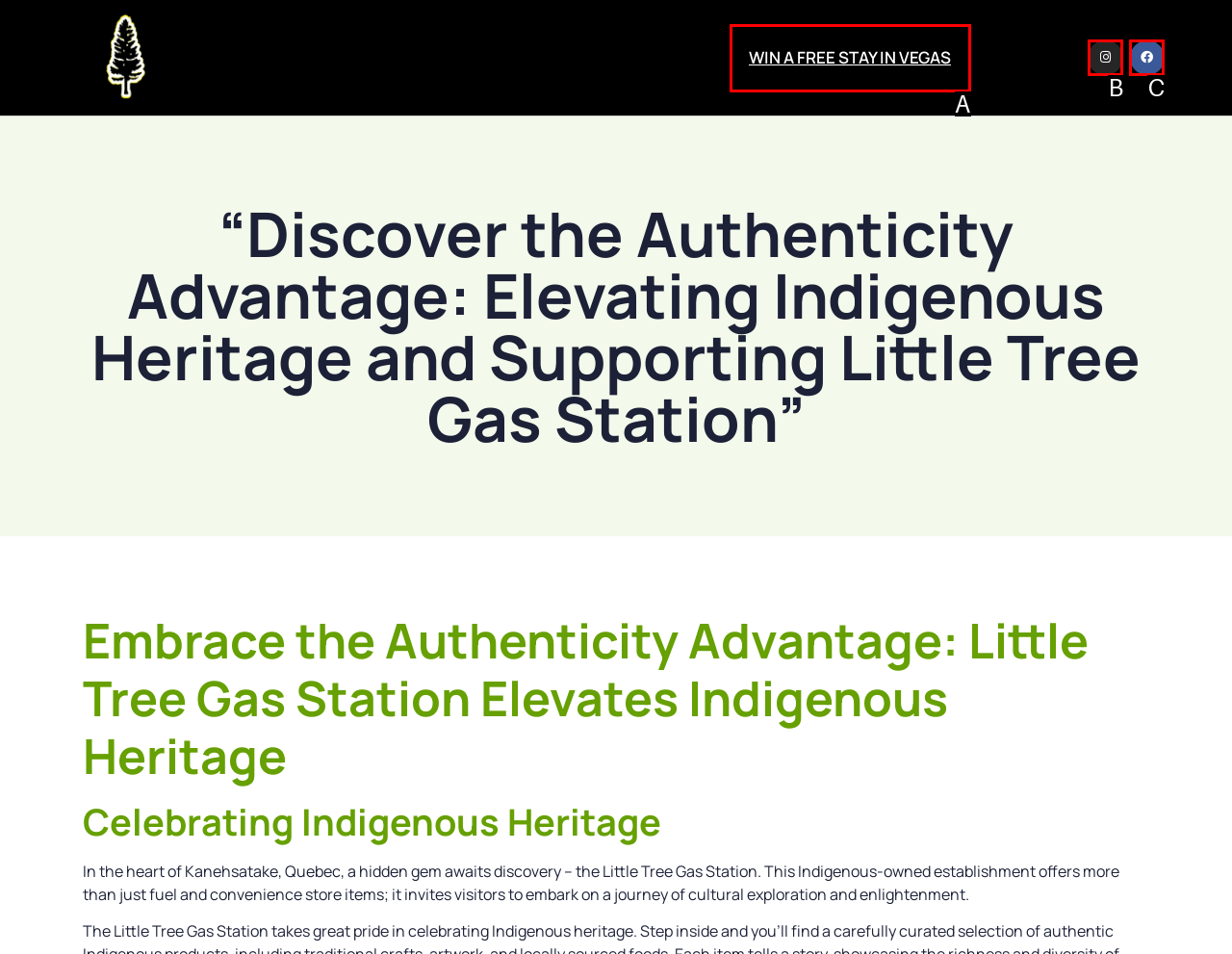Choose the option that matches the following description: Facebook
Answer with the letter of the correct option.

C